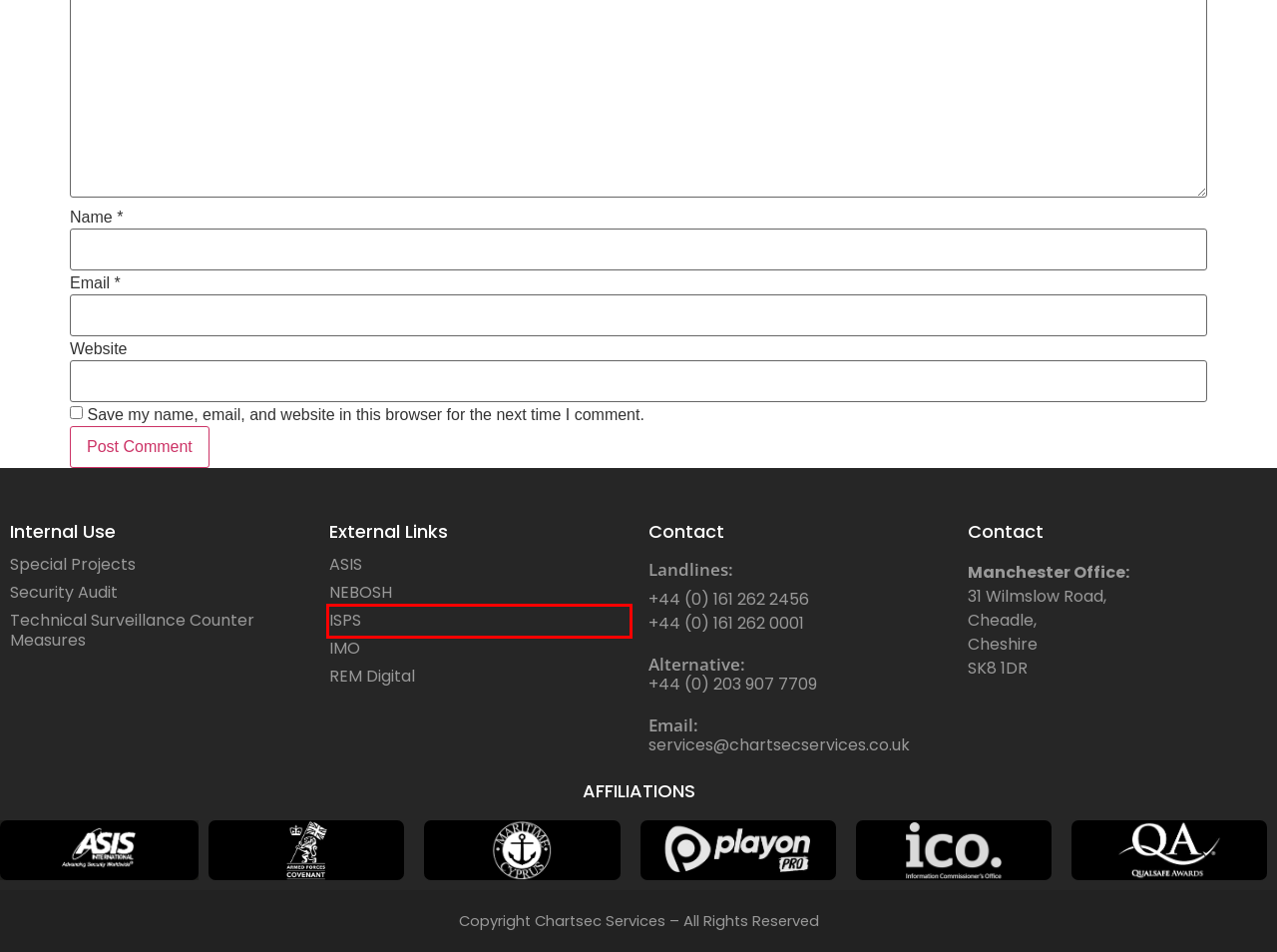You are given a screenshot depicting a webpage with a red bounding box around a UI element. Select the description that best corresponds to the new webpage after clicking the selected element. Here are the choices:
A. Page not found
B. Bot Verification
C. Technical Surveillance Counter Measures – Chartsec Services Ltd.
D. Home - NEBOSH
E. The Executive Team – Chartsec Services Ltd.
F. A Results Driven - REMDigital | UK
G. Home - ISPS
H. Contact – Chartsec Services Ltd.

G